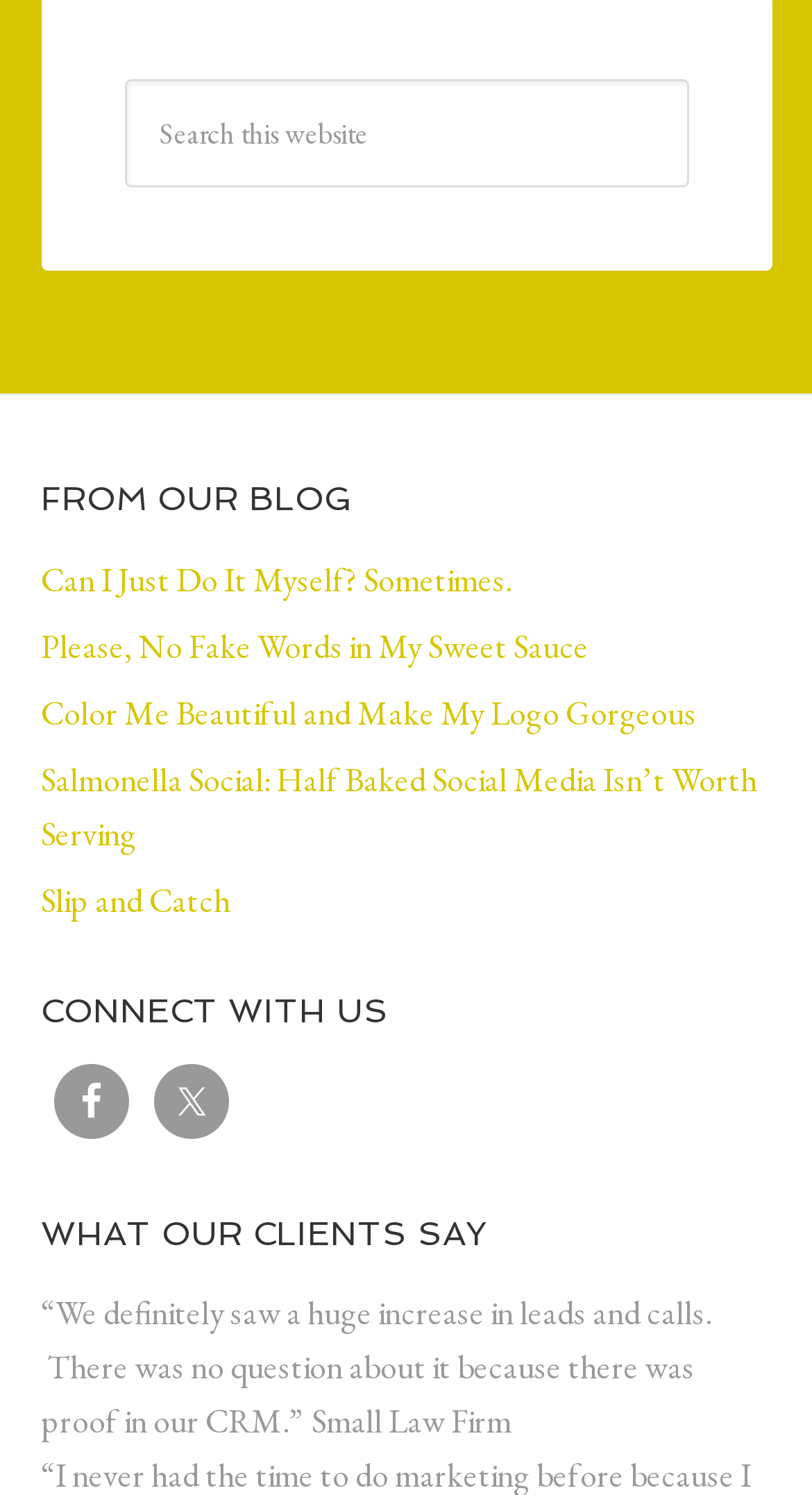Extract the bounding box coordinates of the UI element described: "Facebook". Provide the coordinates in the format [left, top, right, bottom] with values ranging from 0 to 1.

[0.065, 0.711, 0.158, 0.762]